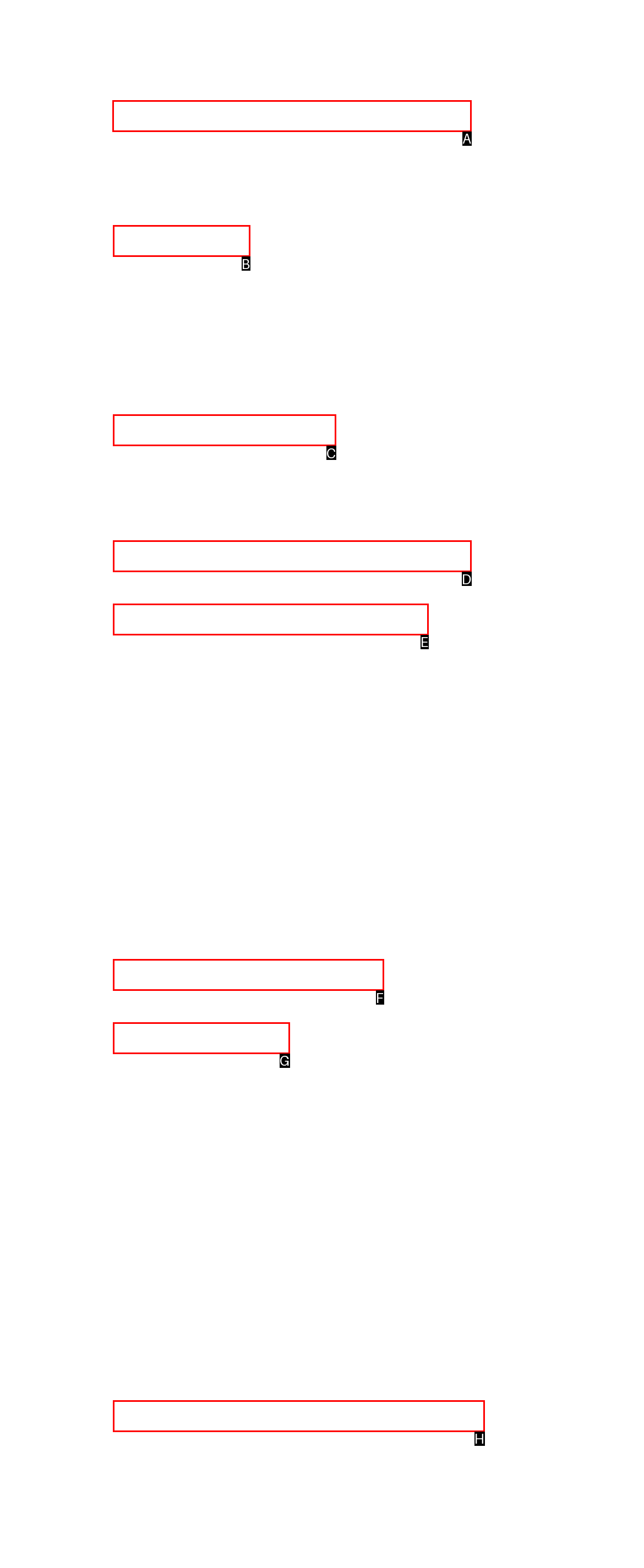Indicate which red-bounded element should be clicked to perform the task: View Executive Coaching Services Answer with the letter of the correct option.

A